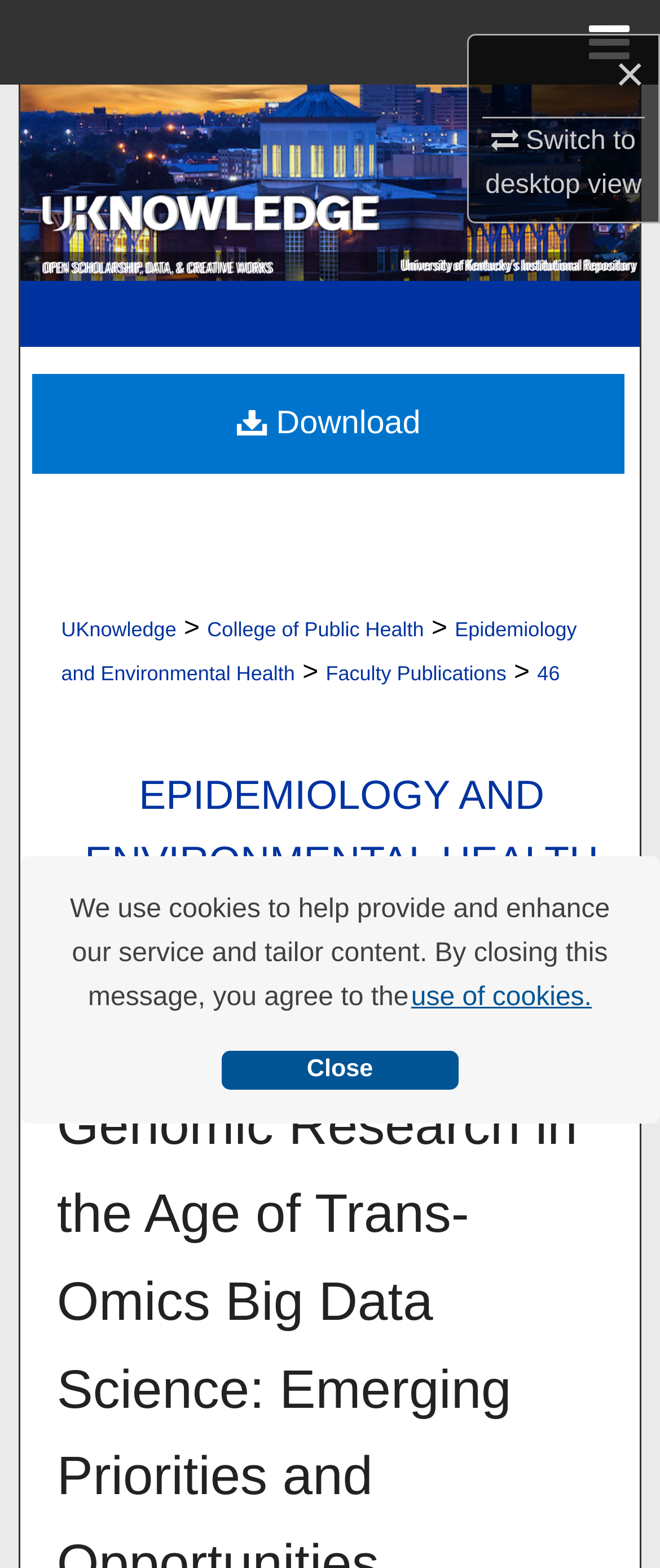Specify the bounding box coordinates of the element's area that should be clicked to execute the given instruction: "browse Epidemiology and Environmental Health Faculty Publications". The coordinates should be four float numbers between 0 and 1, i.e., [left, top, right, bottom].

[0.058, 0.463, 0.977, 0.588]